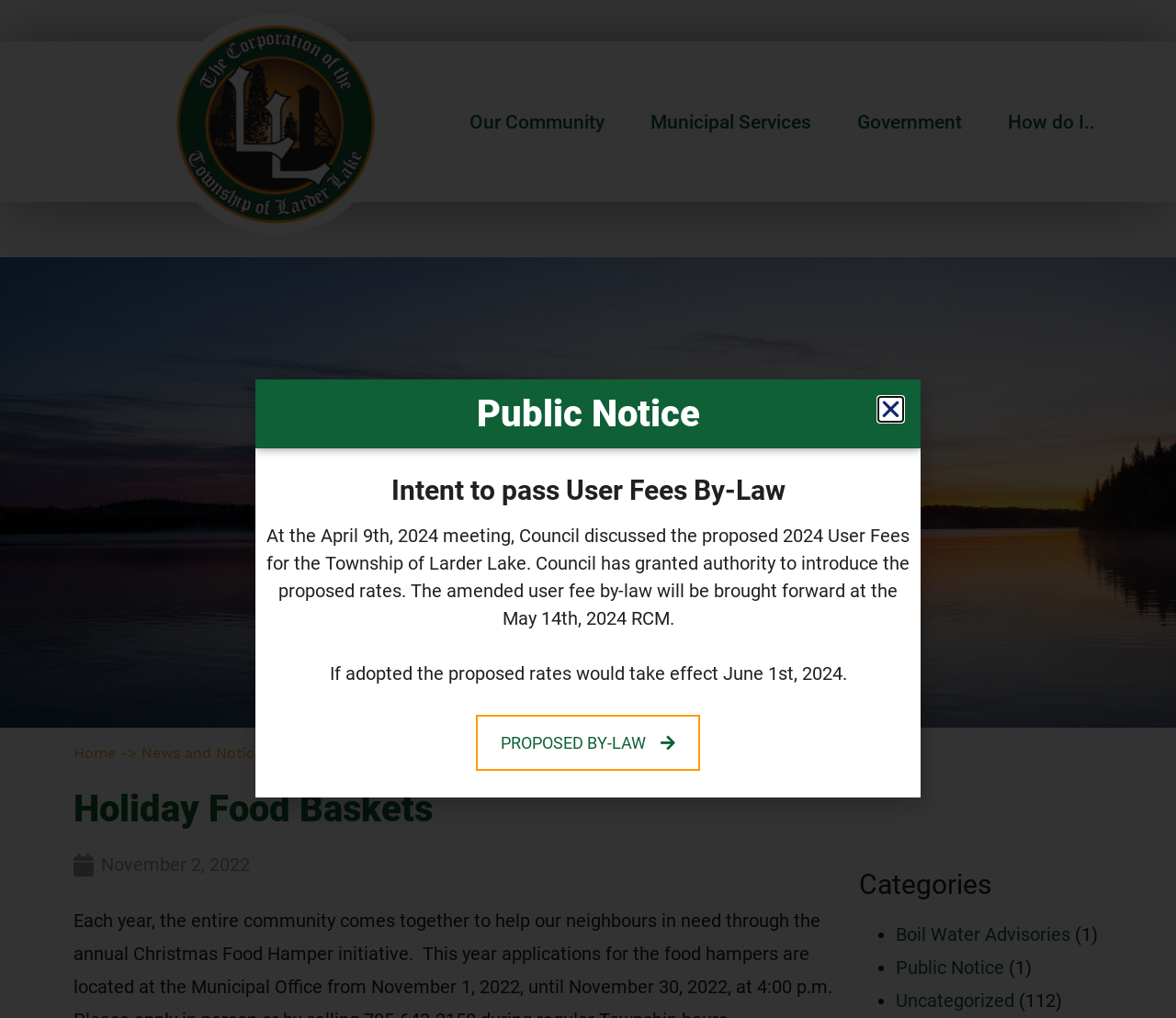What is the current date mentioned on the webpage?
From the image, respond with a single word or phrase.

November 2, 2022